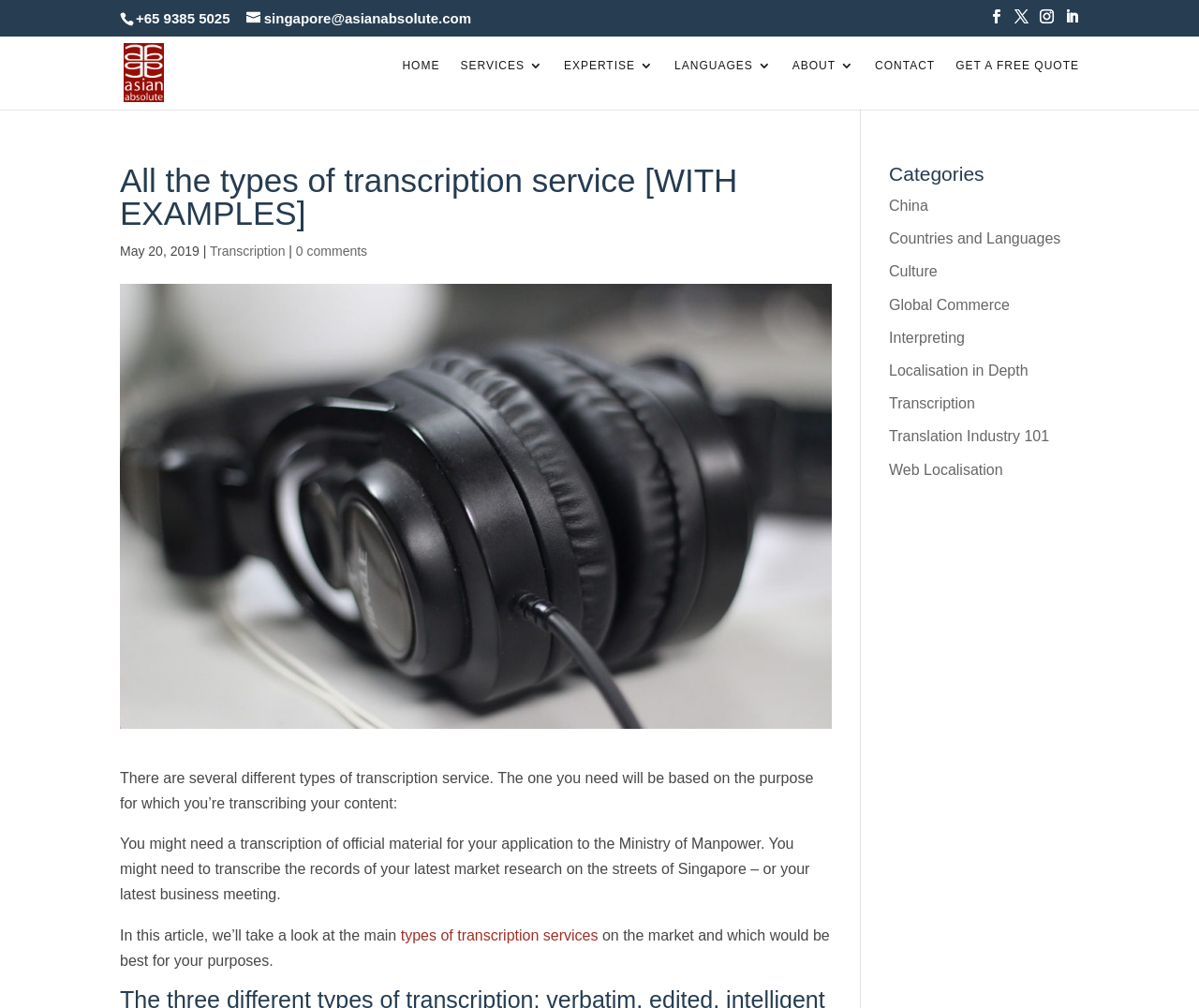Please identify the bounding box coordinates of the element's region that I should click in order to complete the following instruction: "click the phone number". The bounding box coordinates consist of four float numbers between 0 and 1, i.e., [left, top, right, bottom].

[0.113, 0.01, 0.192, 0.026]